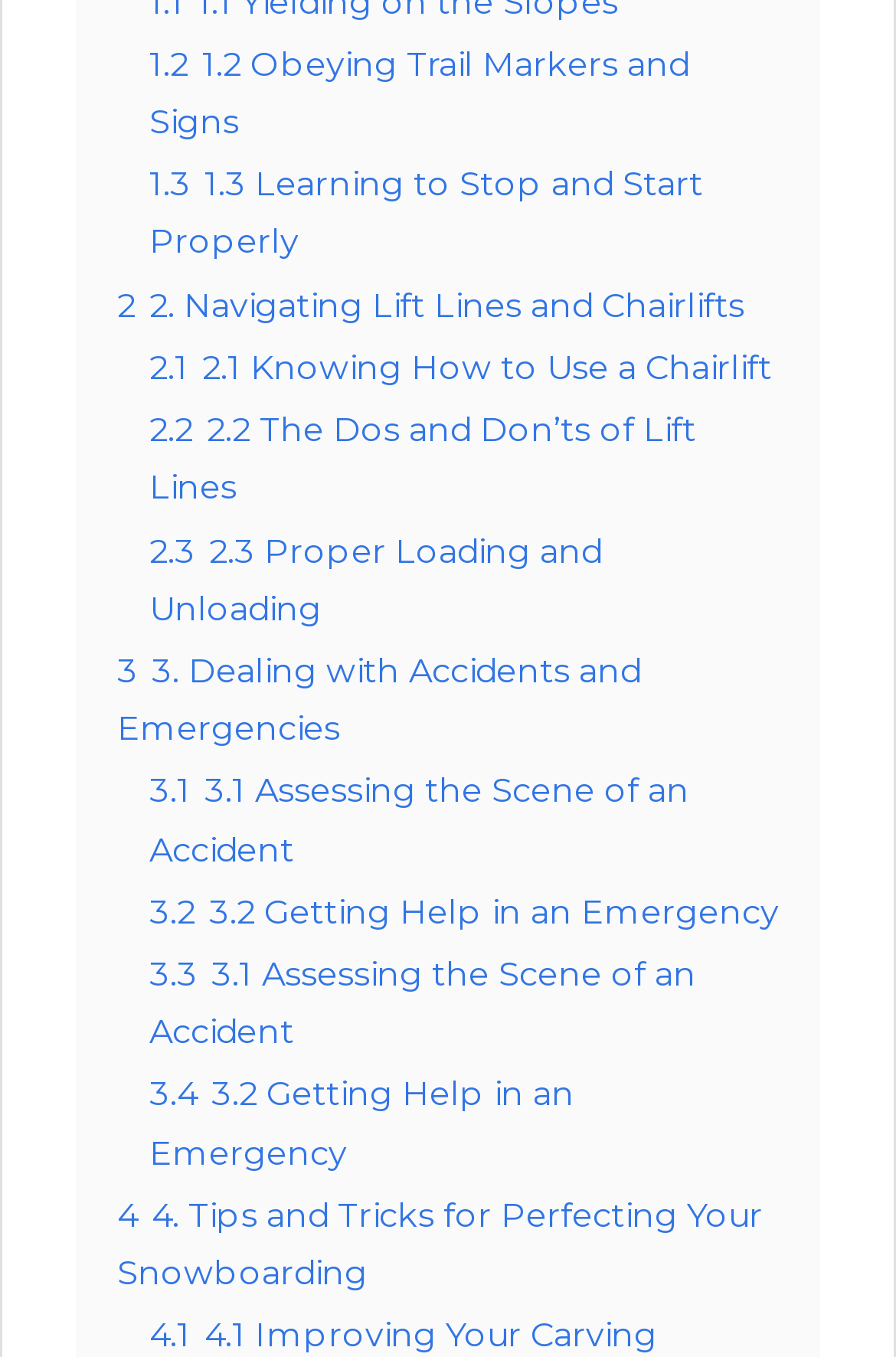Locate the bounding box coordinates of the clickable area needed to fulfill the instruction: "Click on '1.2 Obeying Trail Markers and Signs'".

[0.167, 0.032, 0.769, 0.105]